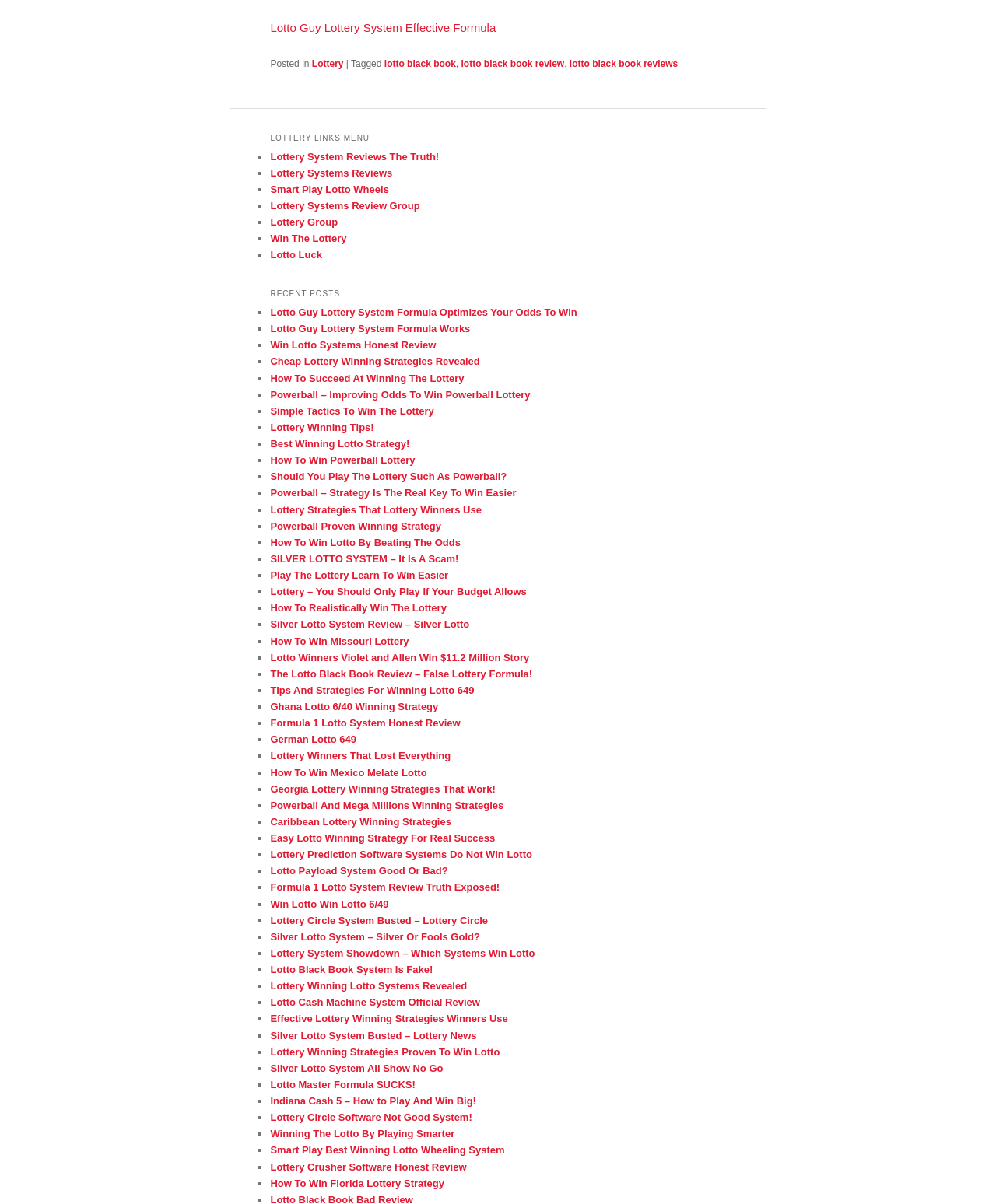Show me the bounding box coordinates of the clickable region to achieve the task as per the instruction: "Click on 'Lotto Guy Lottery System Effective Formula'".

[0.271, 0.017, 0.498, 0.028]